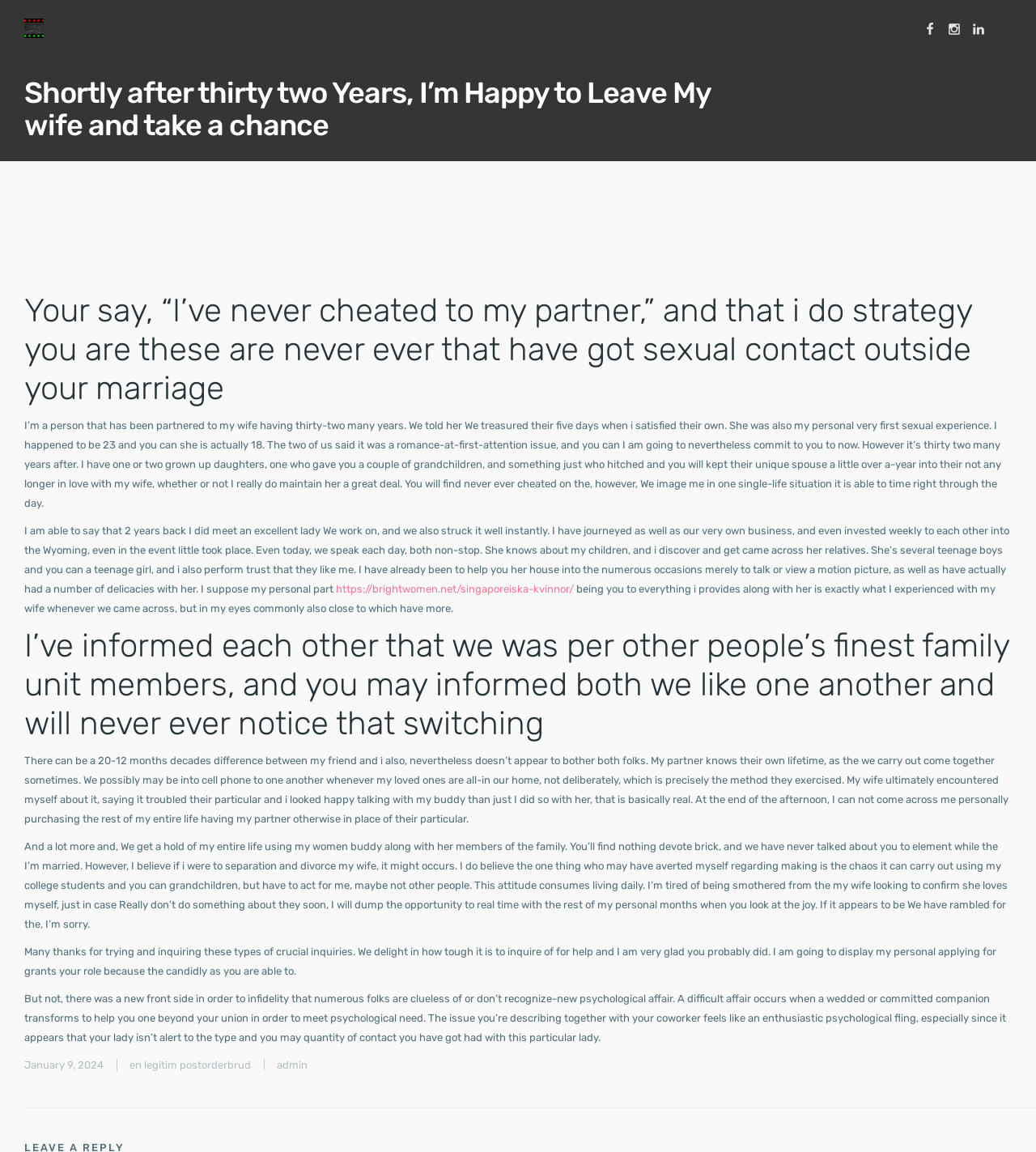Is the author in a romantic relationship with someone else?
Please provide a detailed and thorough answer to the question.

The author describes meeting a woman at work and developing a close relationship with her, which suggests that they are in a romantic relationship with someone else.